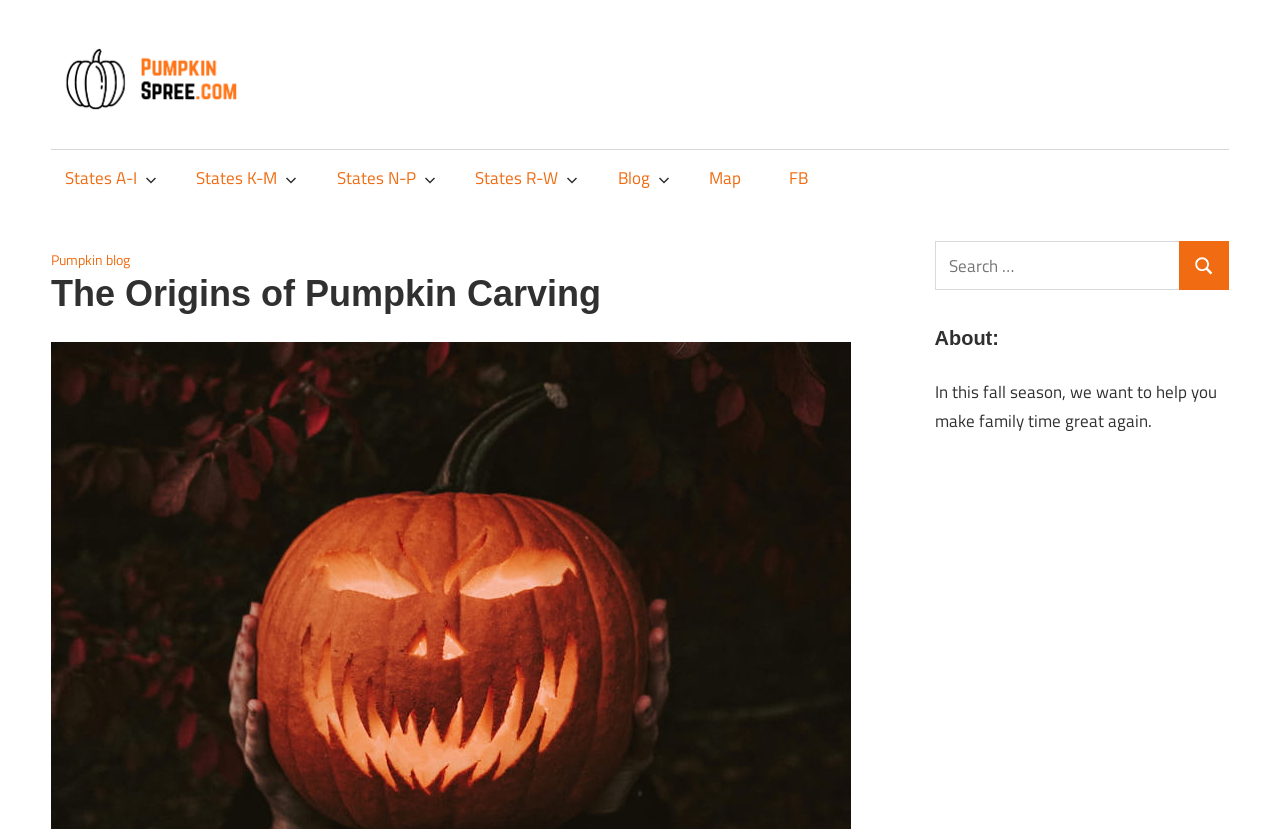Describe every aspect of the webpage comprehensively.

The webpage is about the origins of pumpkin carving, with a focus on the history and cultural significance of this Halloween tradition. At the top left of the page, there is a link to the website's homepage, accompanied by a small image of the website's logo. Next to it, there is a link to the website's primary menu, which includes options such as "States A-I", "States K-M", "States N-P", "States R-W", "Blog", "Map", and "FB".

Below the menu, there is a heading that reads "The Origins of Pumpkin Carving", which is followed by a brief introduction to the topic. On the right side of the page, there is a complementary section that includes a search bar with a label "Search for:" and a button to submit the search query. Below the search bar, there is a heading that reads "About:", followed by a paragraph of text that describes the website's mission to help families make the most of their time together during the fall season.

There are no images on the page besides the small logo image at the top left. The overall layout is organized, with clear headings and concise text that makes it easy to navigate and understand the content.